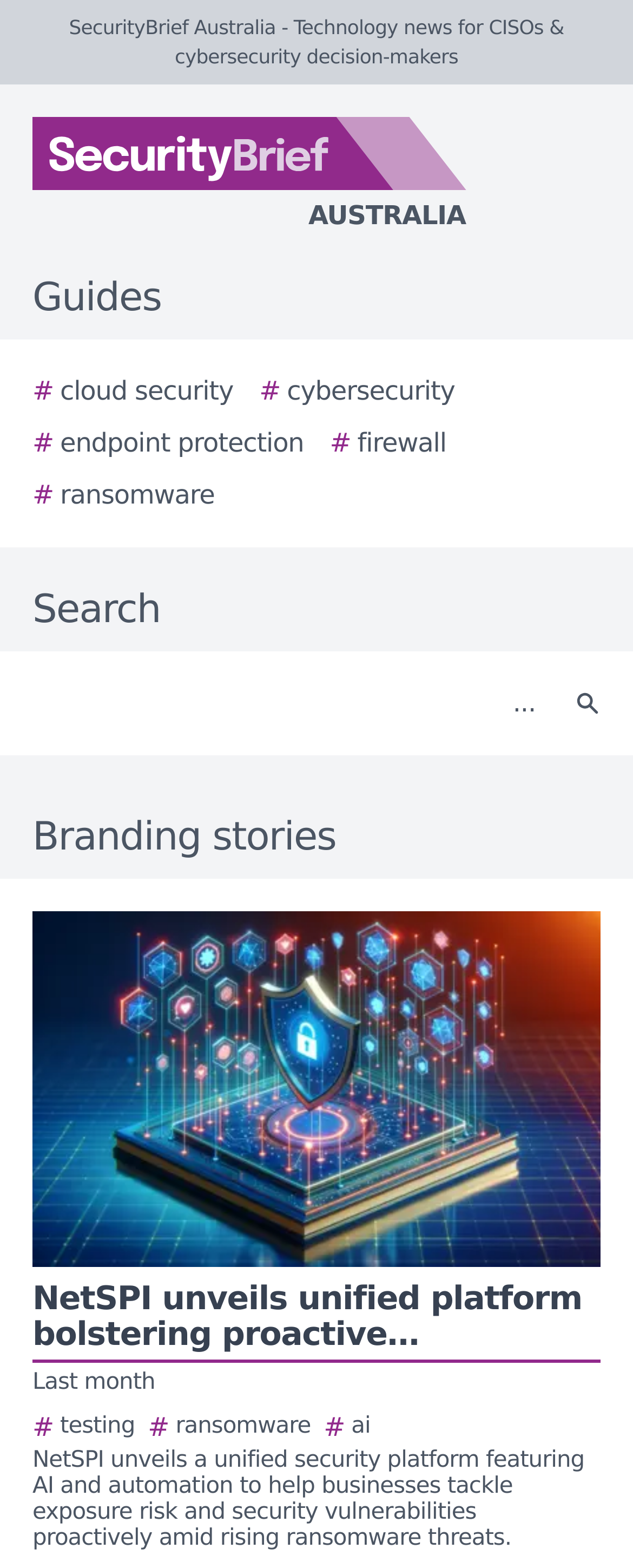What is the position of the search button?
Using the information from the image, provide a comprehensive answer to the question.

I compared the bounding box coordinates of the search button element and found that its x2 coordinate is 0.979, which indicates that it is positioned on the right side of the webpage.